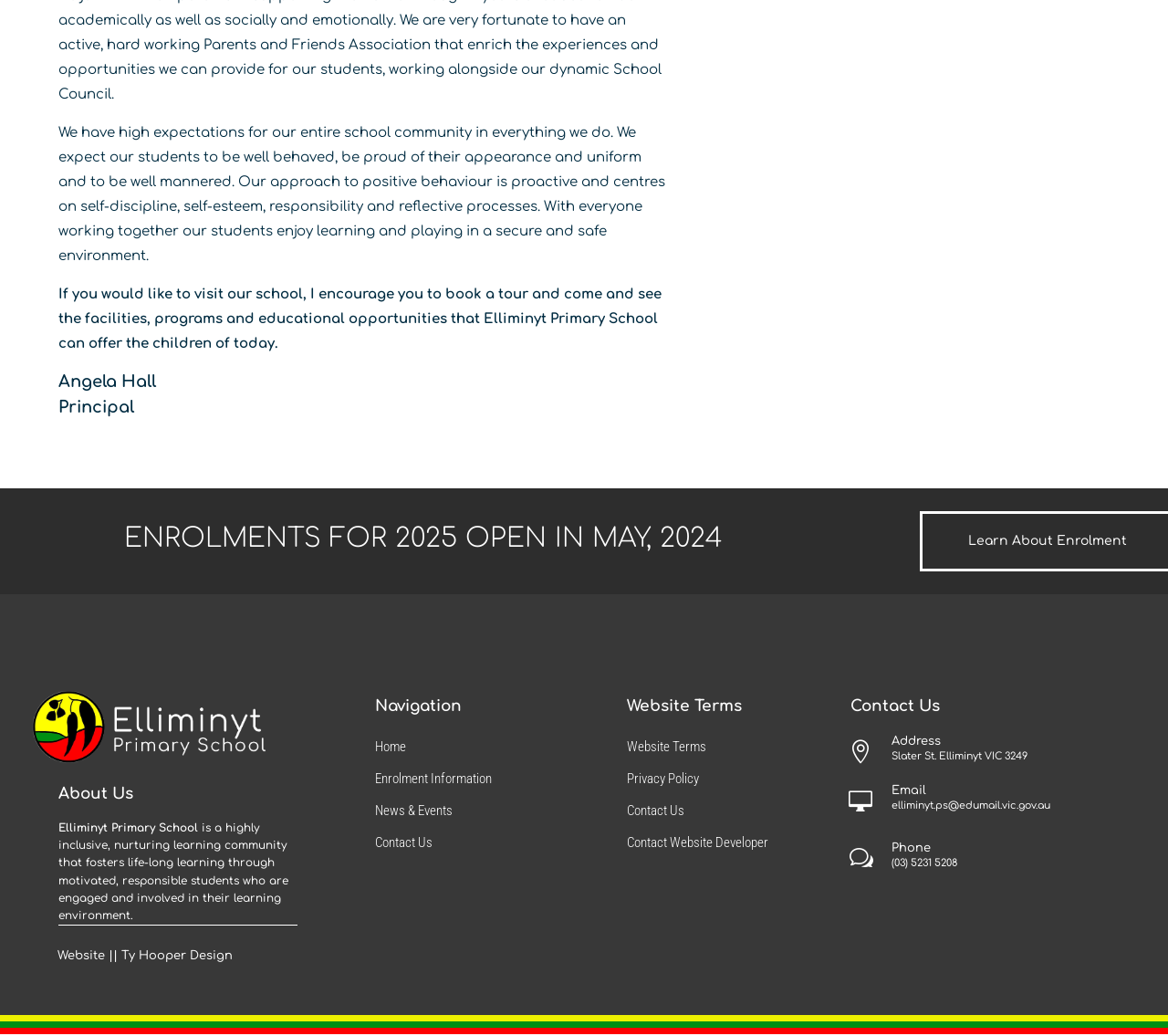Please identify the bounding box coordinates of where to click in order to follow the instruction: "Click Enrolment Information".

[0.321, 0.743, 0.421, 0.759]